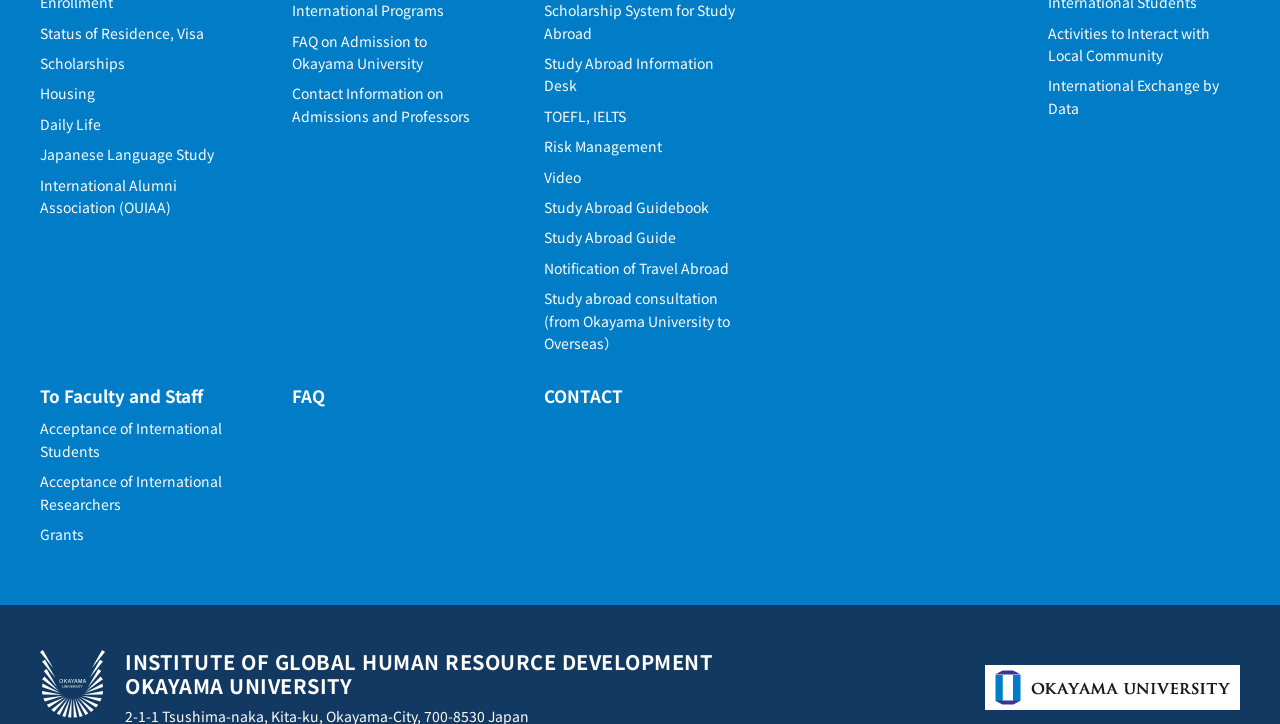Determine the bounding box coordinates for the element that should be clicked to follow this instruction: "Go to Activities to Interact with Local Community". The coordinates should be given as four float numbers between 0 and 1, in the format [left, top, right, bottom].

[0.819, 0.031, 0.945, 0.09]